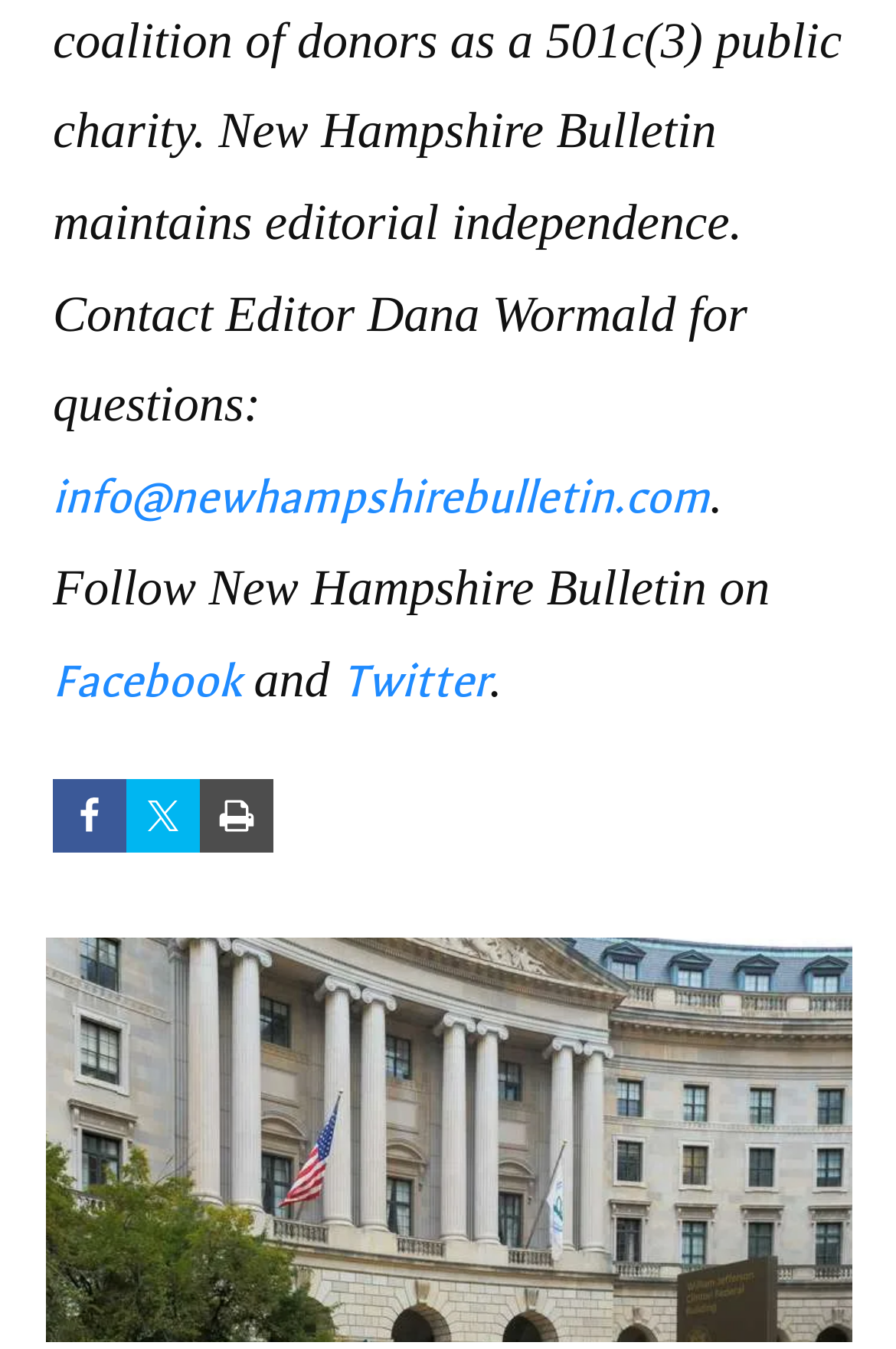Given the element description, predict the bounding box coordinates in the format (top-left x, top-left y, bottom-right x, bottom-right y). Make sure all values are between 0 and 1. Here is the element description: Program Contact

None